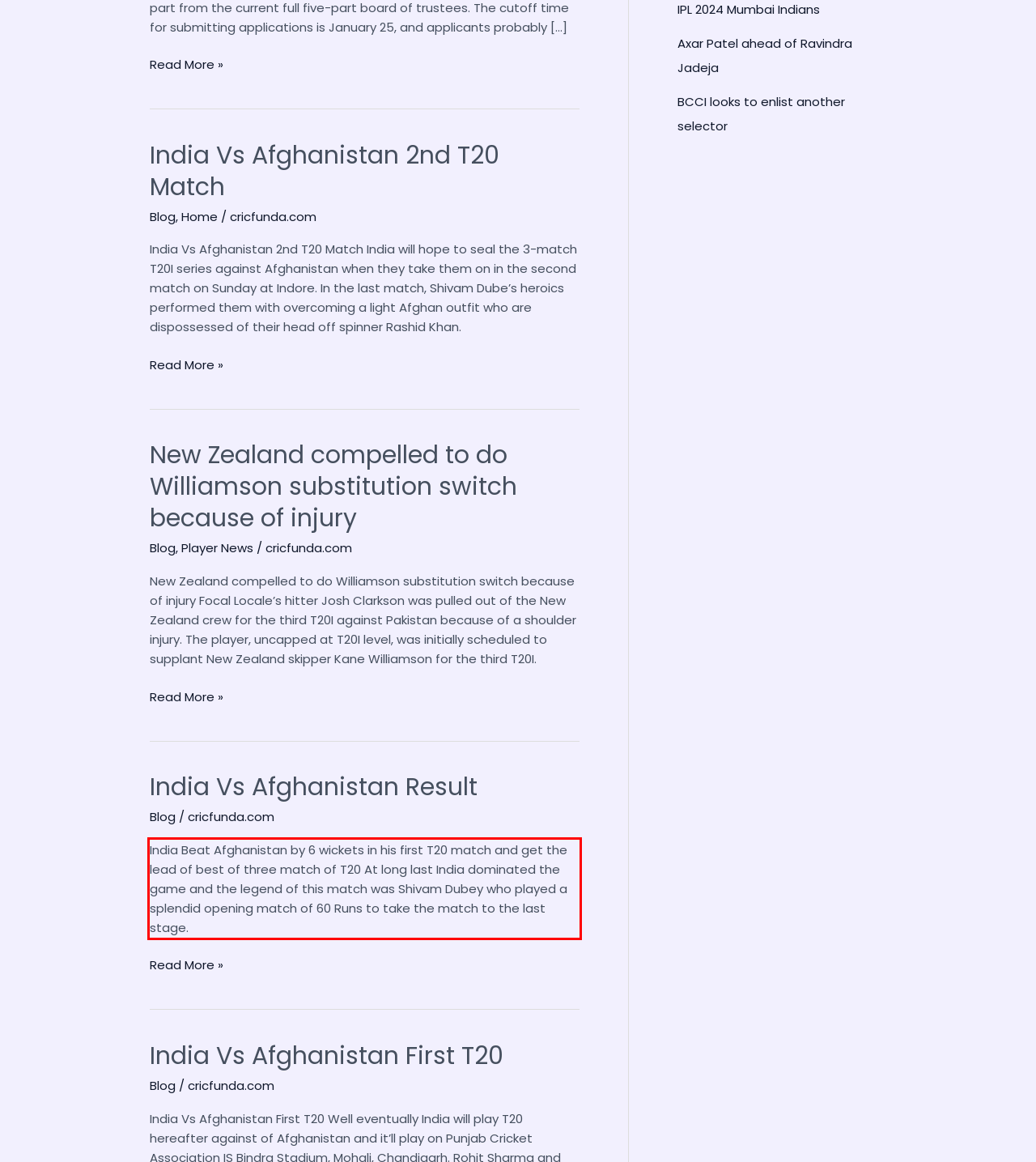With the provided screenshot of a webpage, locate the red bounding box and perform OCR to extract the text content inside it.

India Beat Afghanistan by 6 wickets in his first T20 match and get the lead of best of three match of T20 At long last India dominated the game and the legend of this match was Shivam Dubey who played a splendid opening match of 60 Runs to take the match to the last stage.